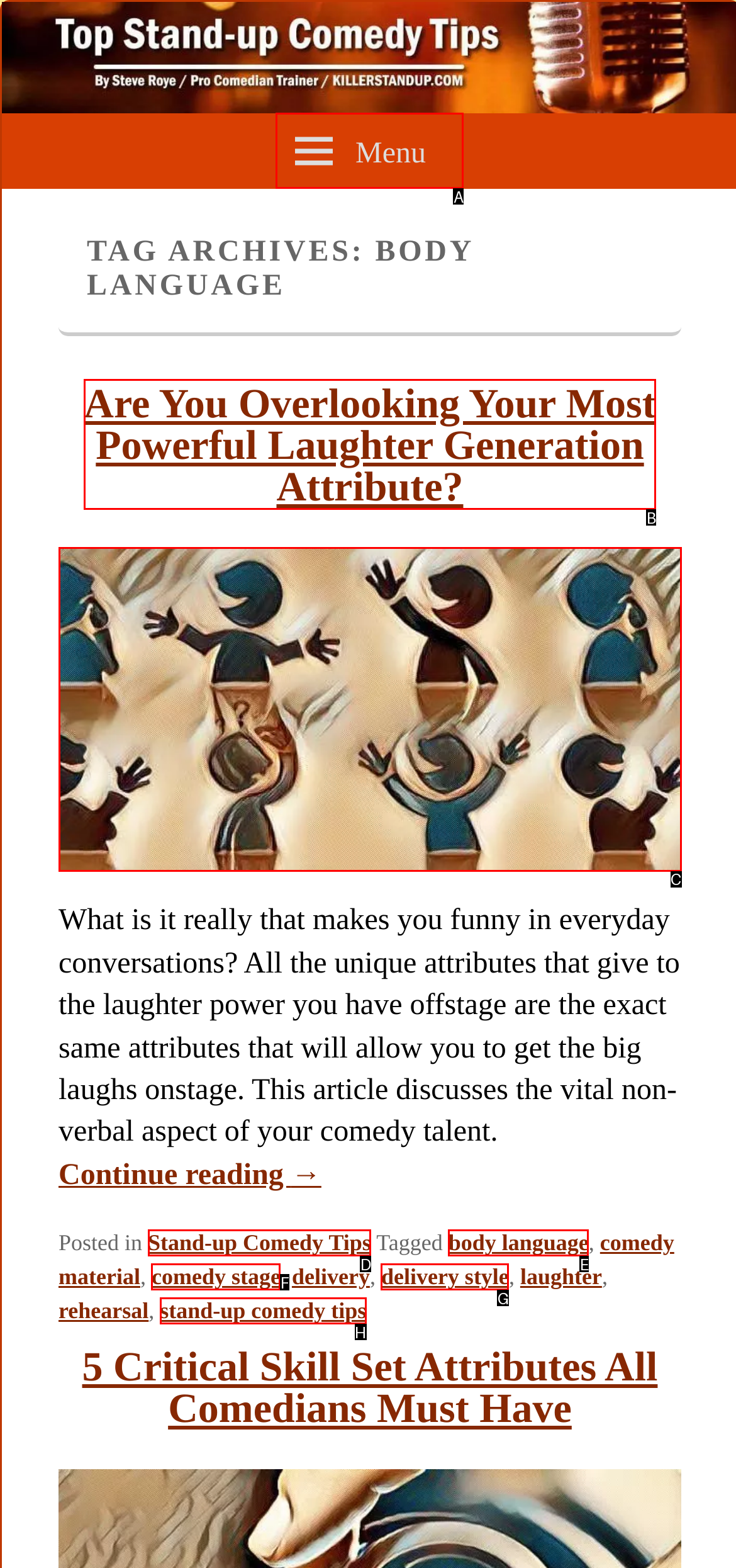With the provided description: delivery style, select the most suitable HTML element. Respond with the letter of the selected option.

G